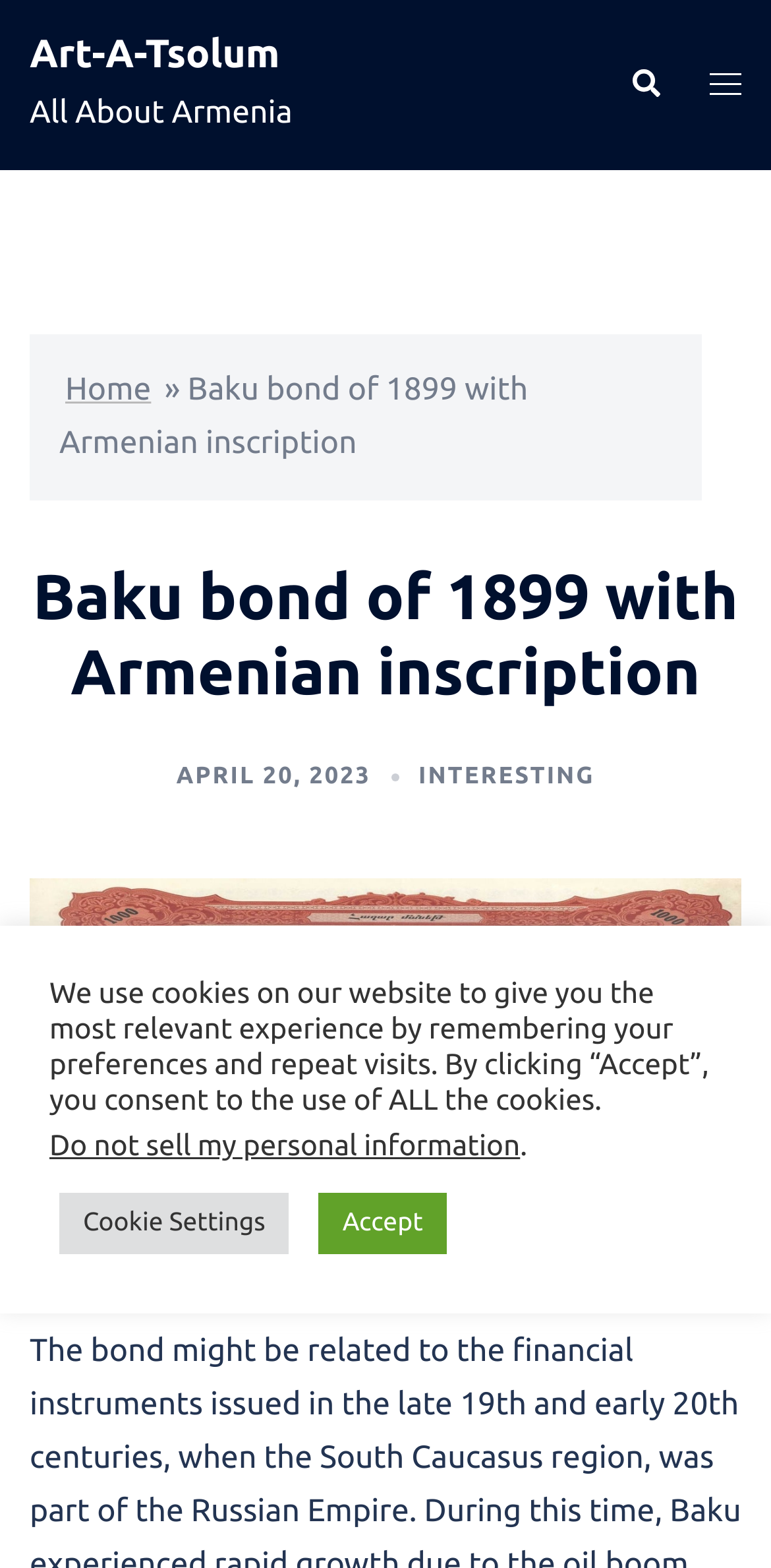Provide the bounding box coordinates for the UI element that is described as: "Cookie Settings".

[0.077, 0.761, 0.375, 0.8]